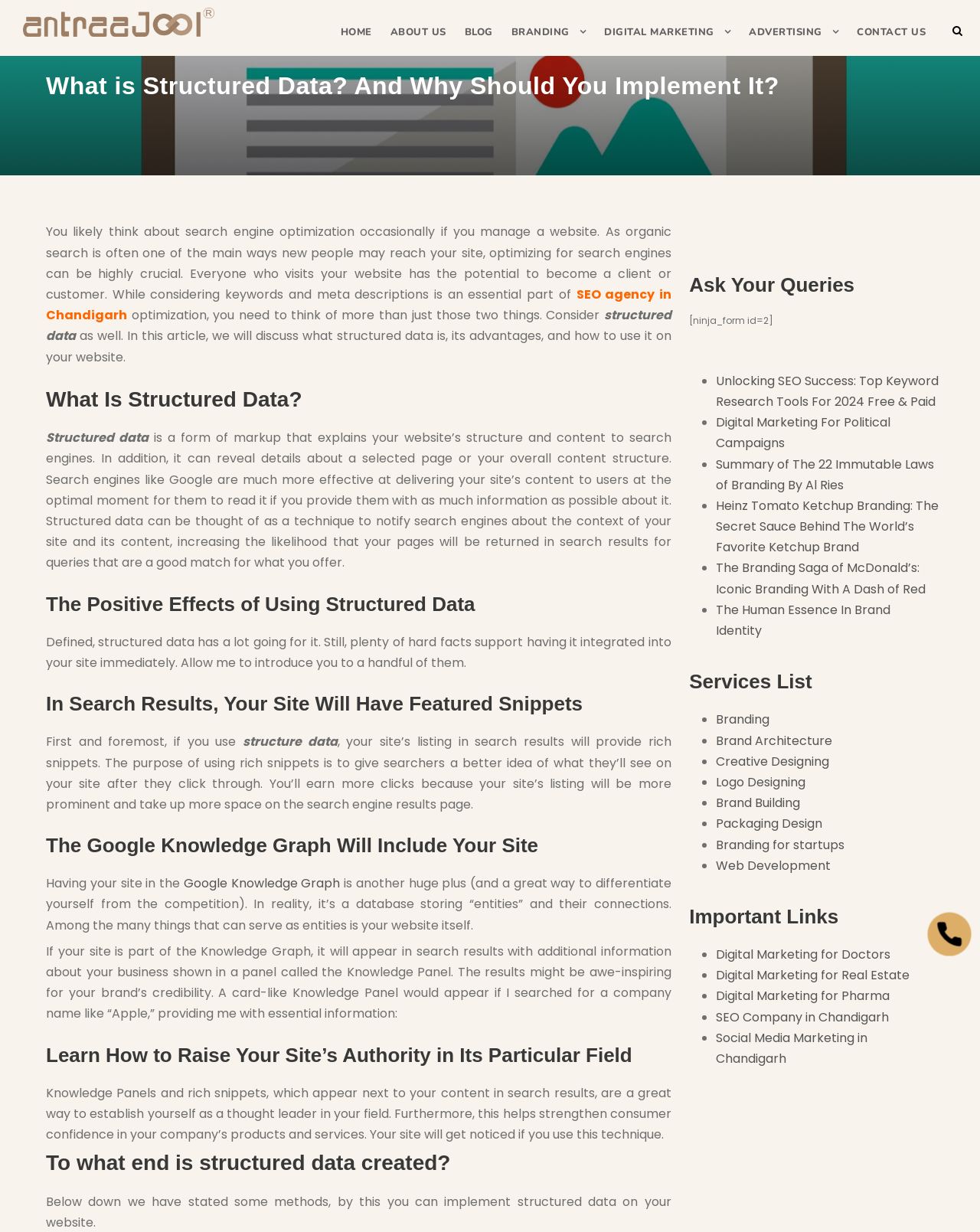What is the purpose of the 'Ask Your Queries' section?
Look at the image and answer the question using a single word or phrase.

To ask questions